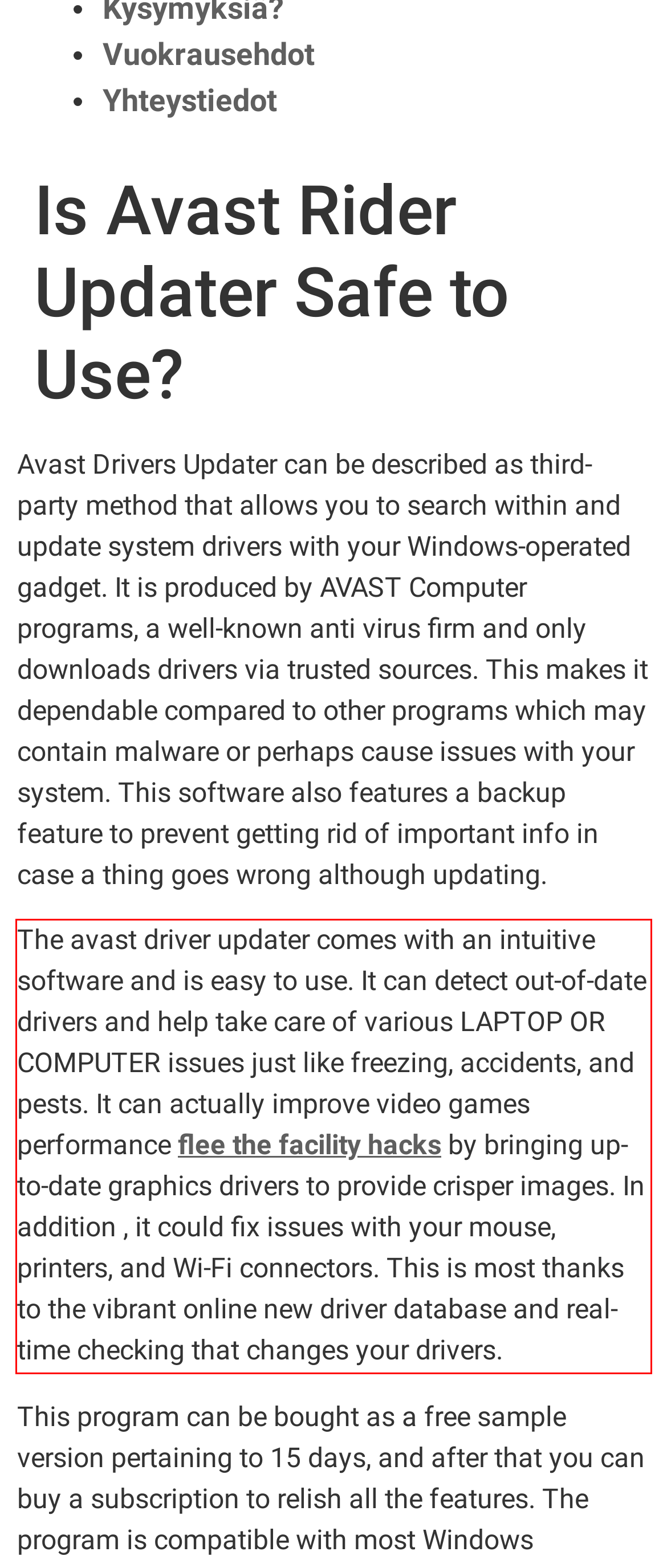Analyze the red bounding box in the provided webpage screenshot and generate the text content contained within.

The avast driver updater comes with an intuitive software and is easy to use. It can detect out-of-date drivers and help take care of various LAPTOP OR COMPUTER issues just like freezing, accidents, and pests. It can actually improve video games performance flee the facility hacks by bringing up-to-date graphics drivers to provide crisper images. In addition , it could fix issues with your mouse, printers, and Wi-Fi connectors. This is most thanks to the vibrant online new driver database and real-time checking that changes your drivers.